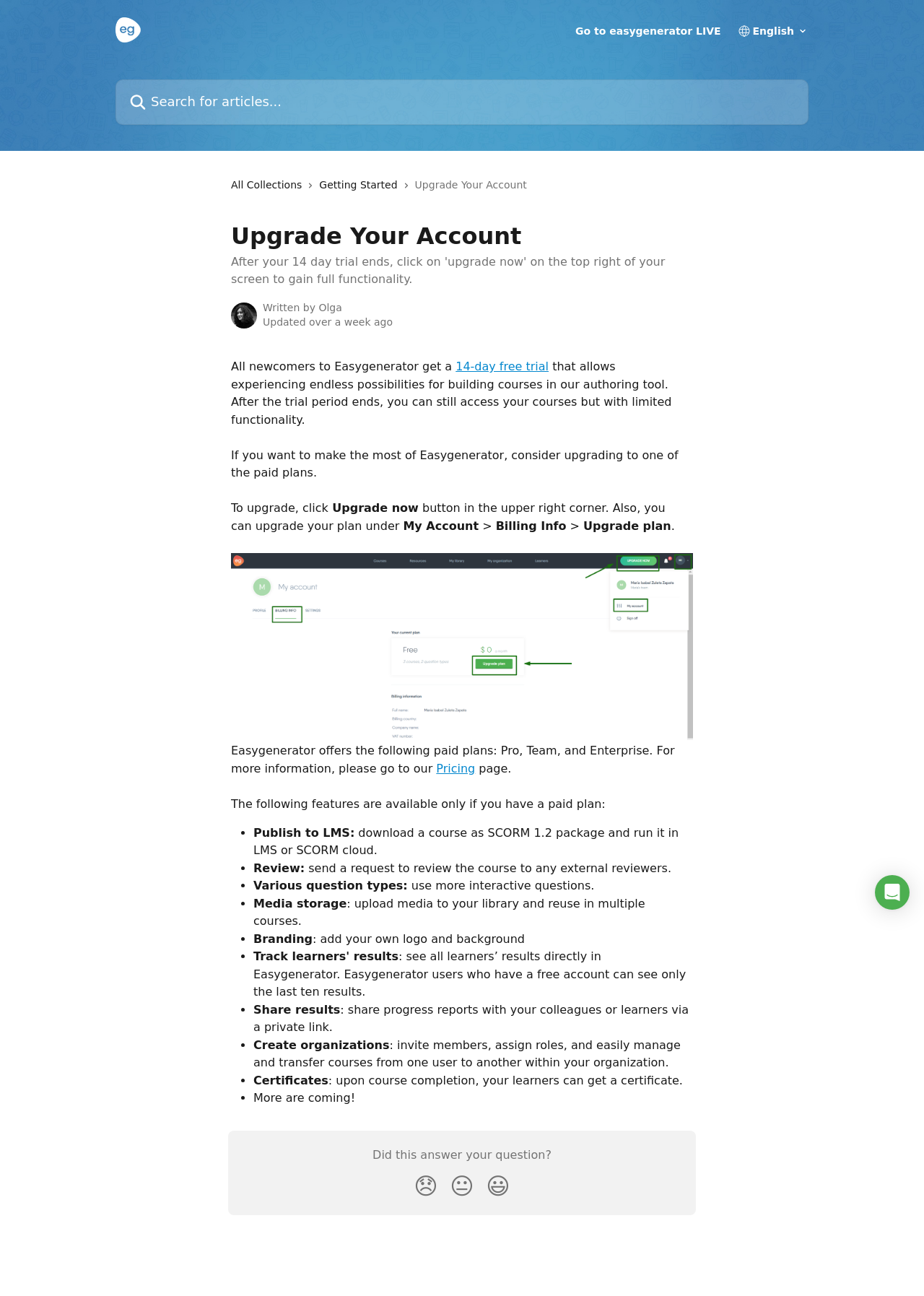Refer to the screenshot and answer the following question in detail:
How many paid plans are offered by Easygenerator?

According to the article, Easygenerator offers three paid plans: Pro, Team, and Enterprise. This information is mentioned in the section that explains the benefits of upgrading to a paid plan.